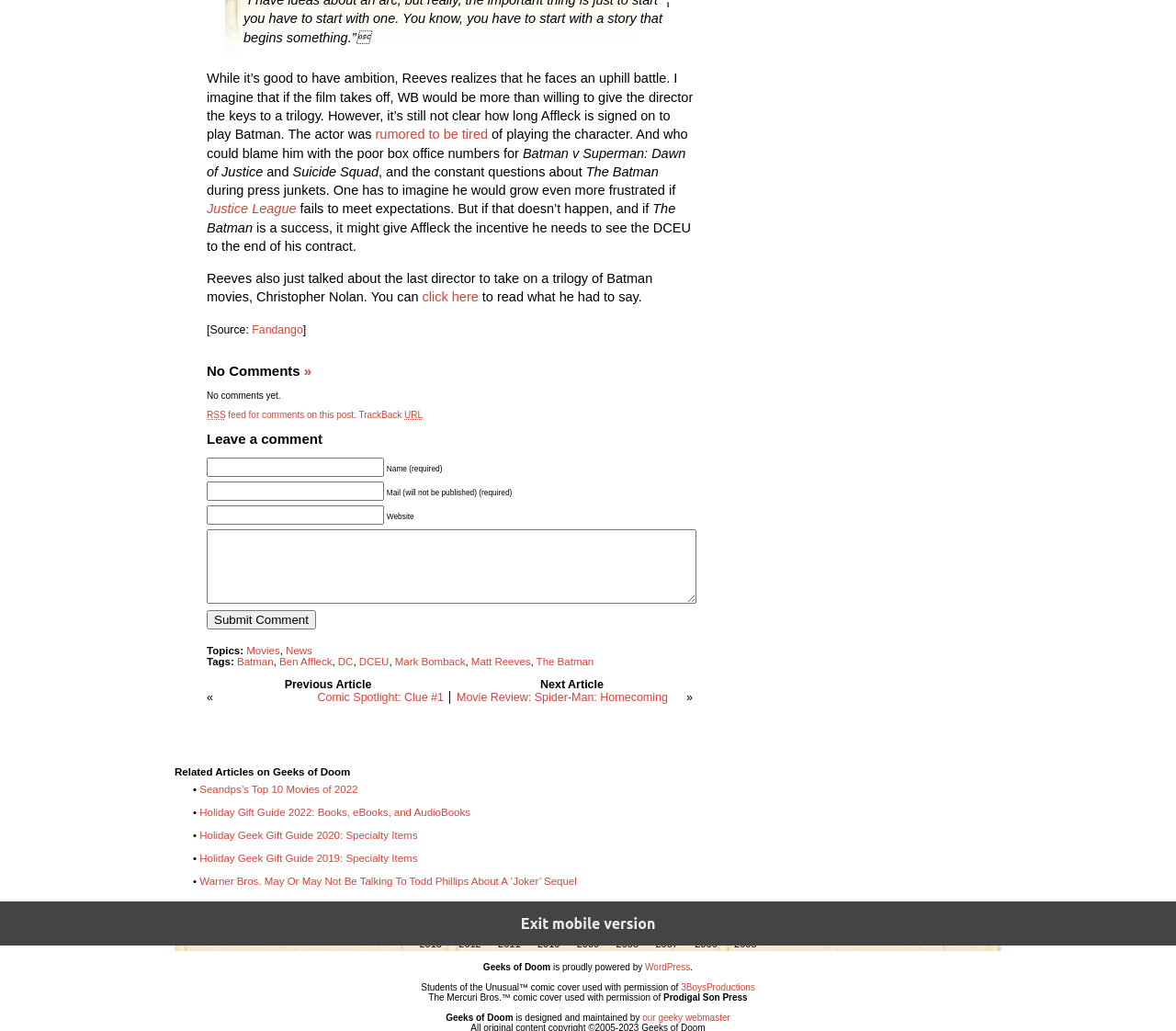Please locate the clickable area by providing the bounding box coordinates to follow this instruction: "Click the link to Fandango".

[0.214, 0.314, 0.258, 0.326]